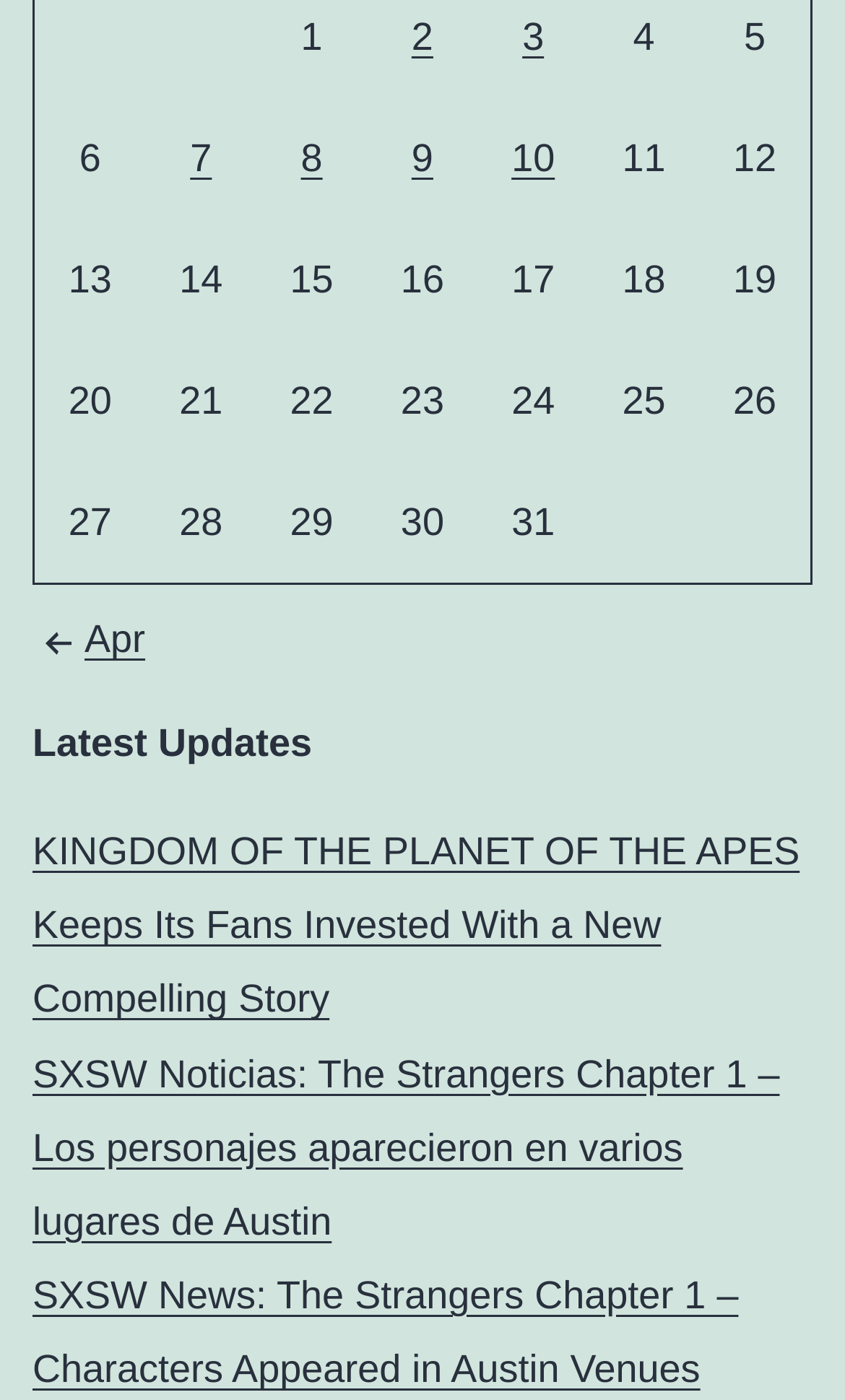How many rows are there in the grid?
Please provide a single word or phrase answer based on the image.

4